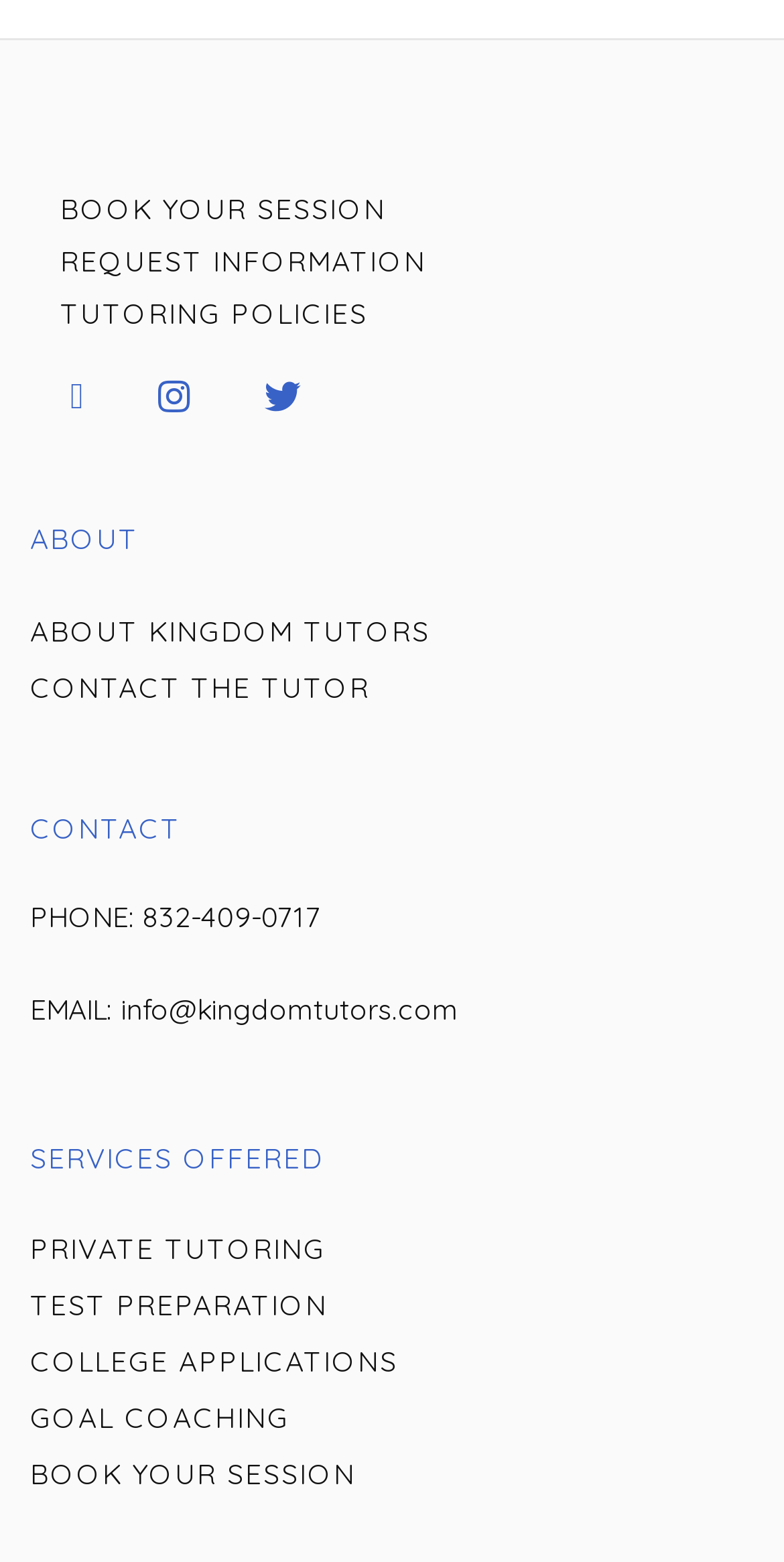Provide a short answer to the following question with just one word or phrase: How many links are there in the webpage?

11